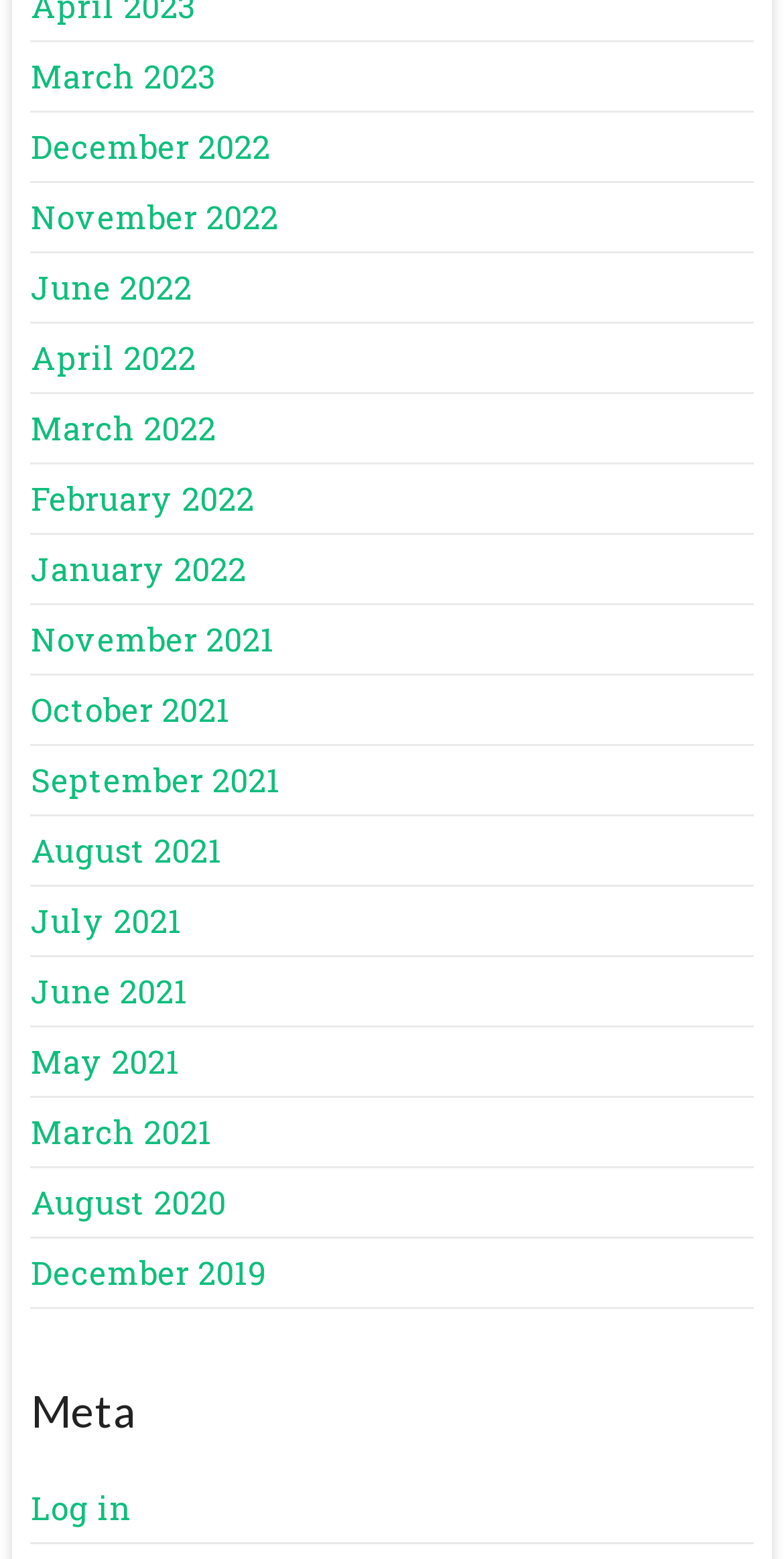Extract the bounding box for the UI element that matches this description: "May 2021".

[0.039, 0.667, 0.229, 0.694]